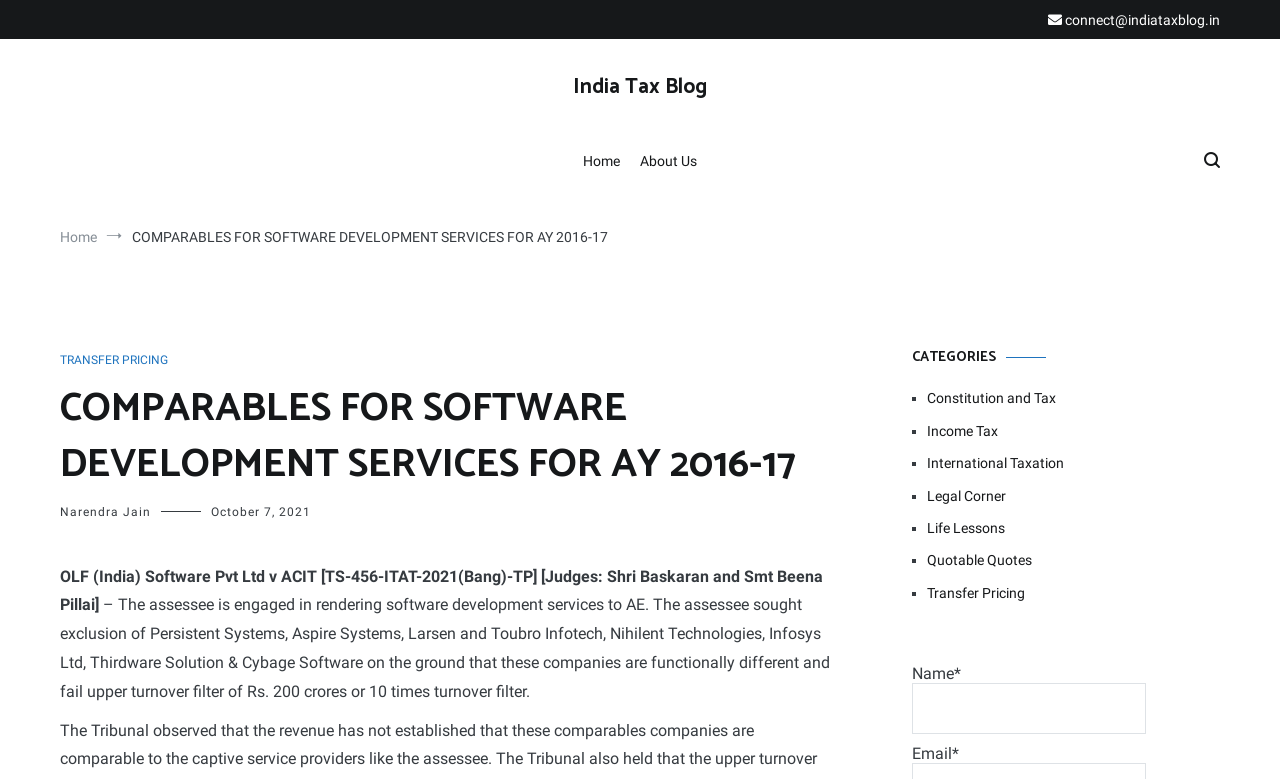Who is the author of the article?
Relying on the image, give a concise answer in one word or a brief phrase.

Narendra Jain